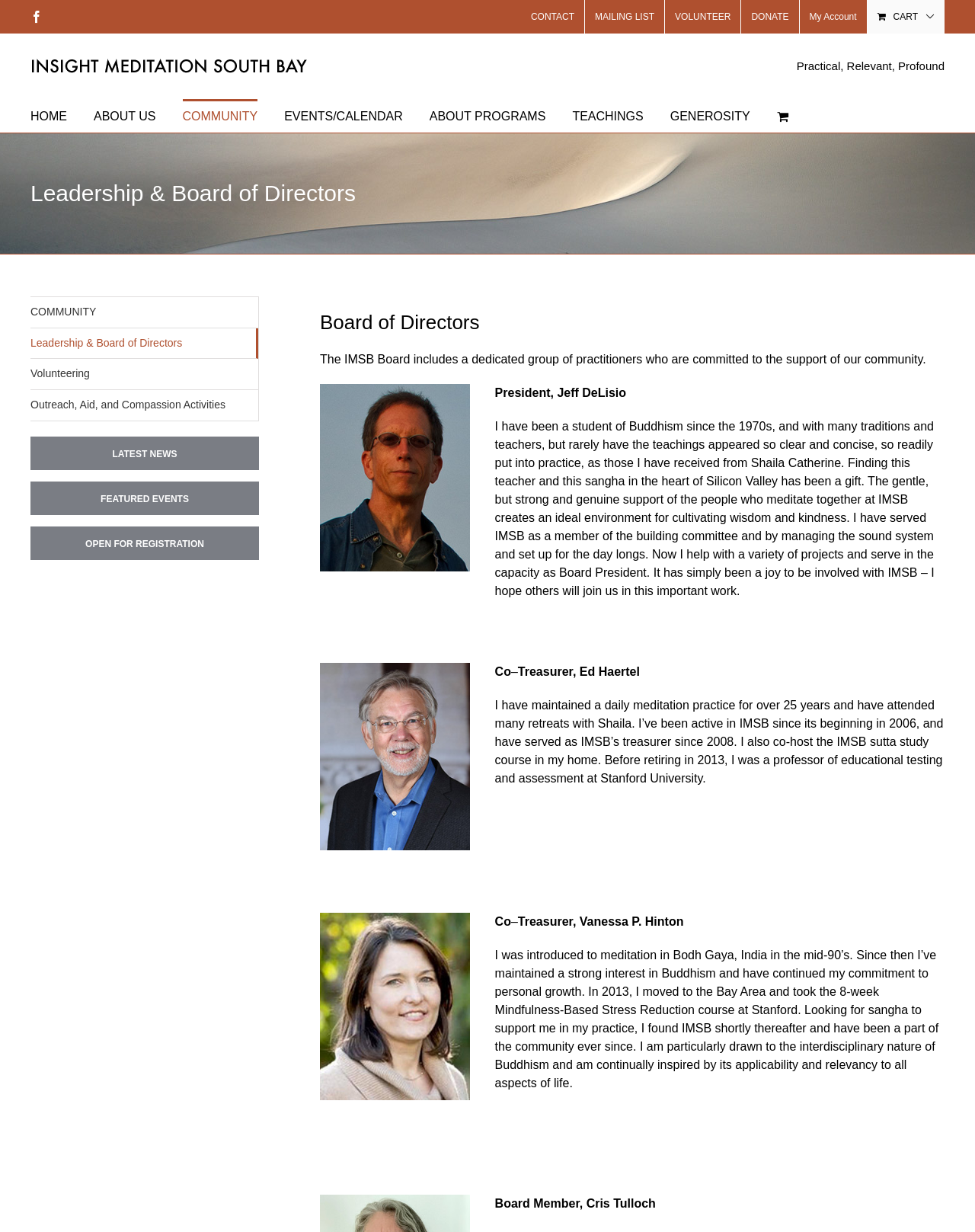Determine the bounding box coordinates for the clickable element to execute this instruction: "View Cart". Provide the coordinates as four float numbers between 0 and 1, i.e., [left, top, right, bottom].

[0.89, 0.0, 0.969, 0.027]